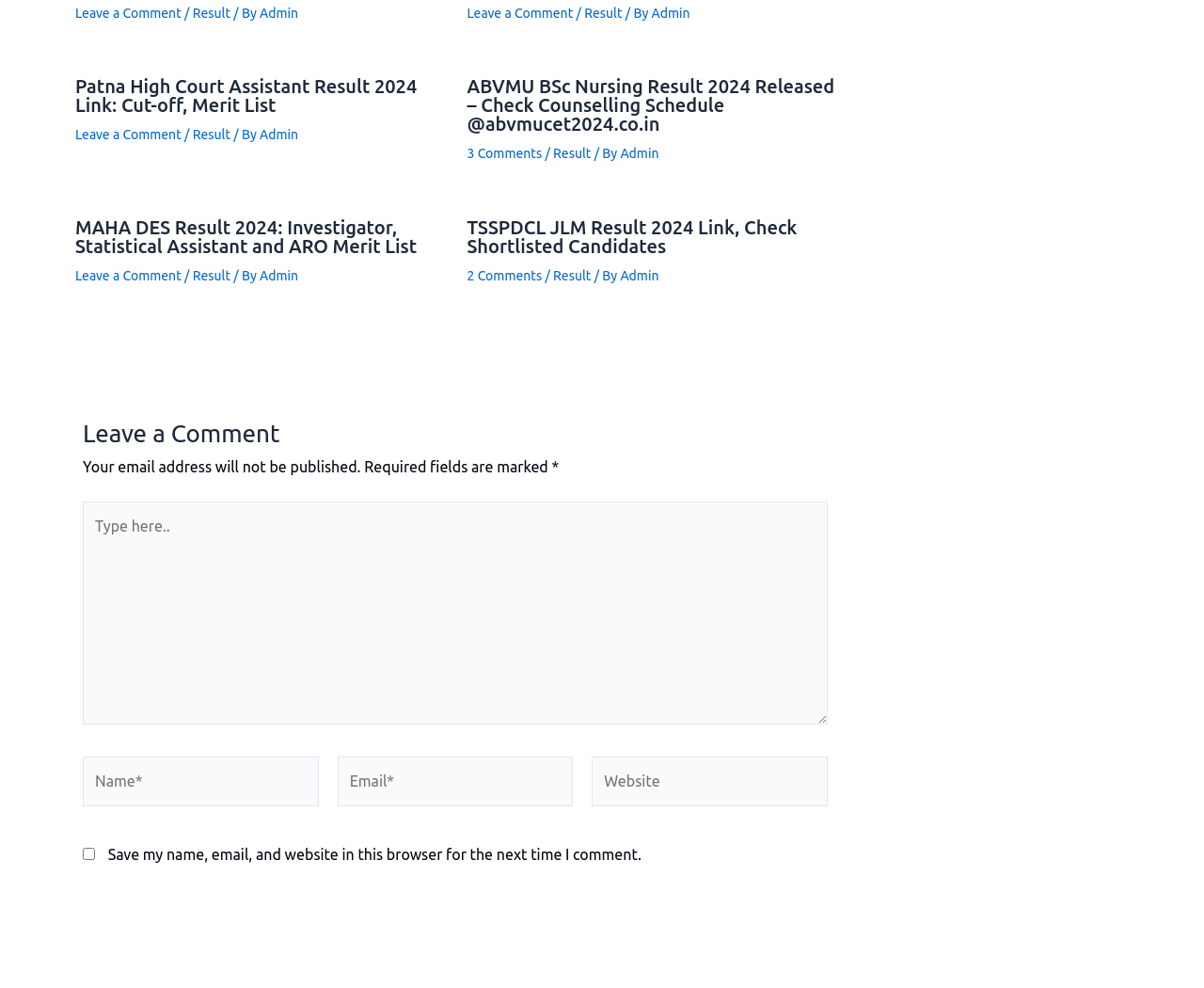Provide a one-word or short-phrase response to the question:
How many comments are there on the second article?

3 Comments